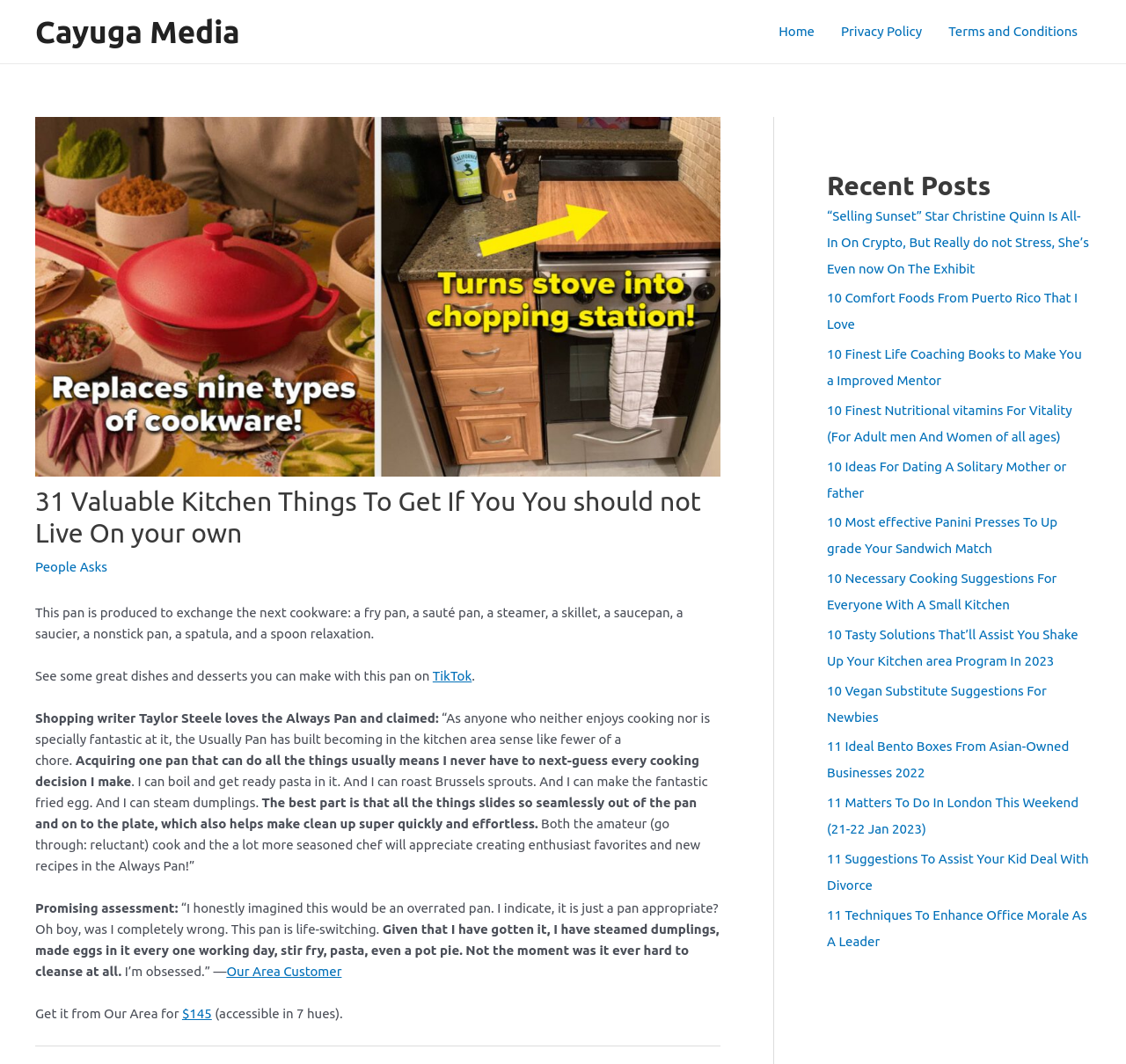Indicate the bounding box coordinates of the element that needs to be clicked to satisfy the following instruction: "Visit the 'TikTok' page". The coordinates should be four float numbers between 0 and 1, i.e., [left, top, right, bottom].

[0.384, 0.628, 0.419, 0.642]